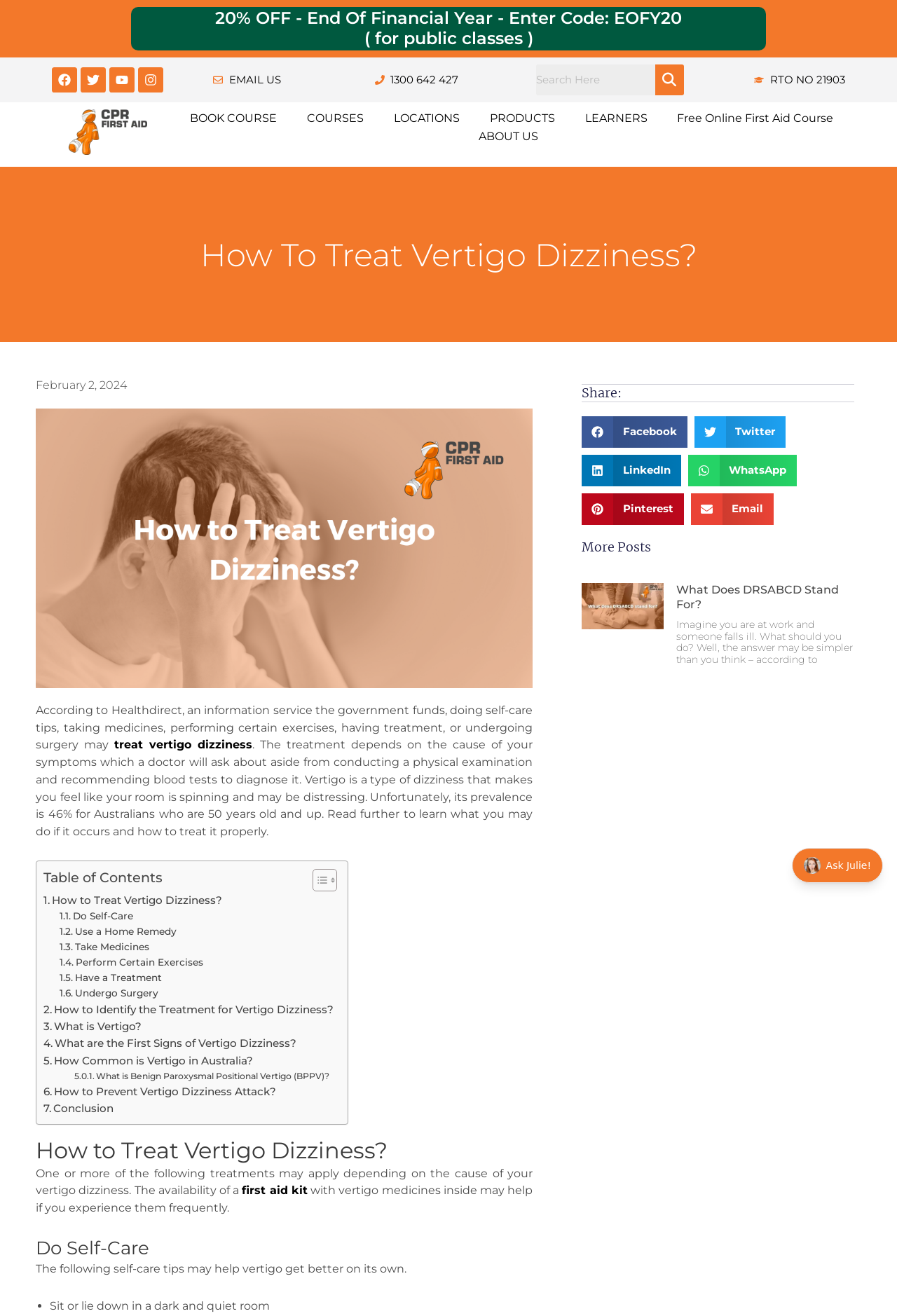What is the topic of this webpage?
Please respond to the question with a detailed and informative answer.

Based on the webpage content, the topic is about vertigo dizziness, its treatment, and self-care tips. The webpage provides information on how to identify and treat vertigo dizziness, including exercises, medicines, and surgery.